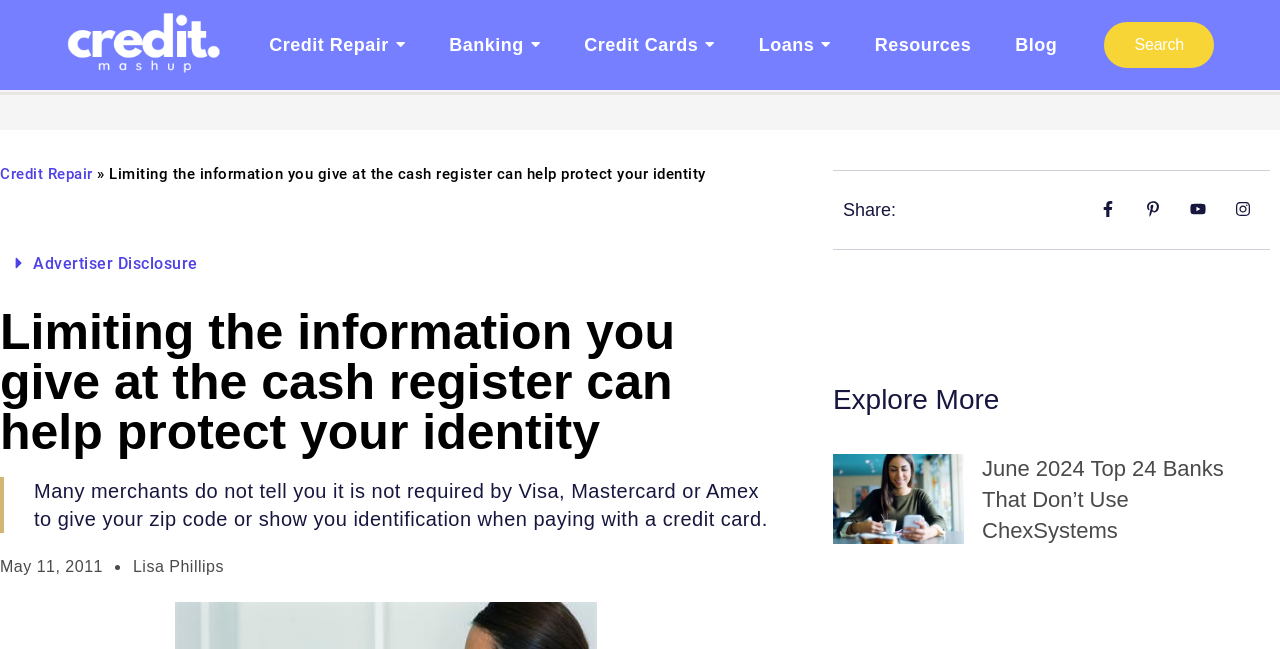Locate the bounding box coordinates of the area to click to fulfill this instruction: "Read Advertiser Disclosure". The bounding box should be presented as four float numbers between 0 and 1, in the order [left, top, right, bottom].

[0.0, 0.368, 0.604, 0.442]